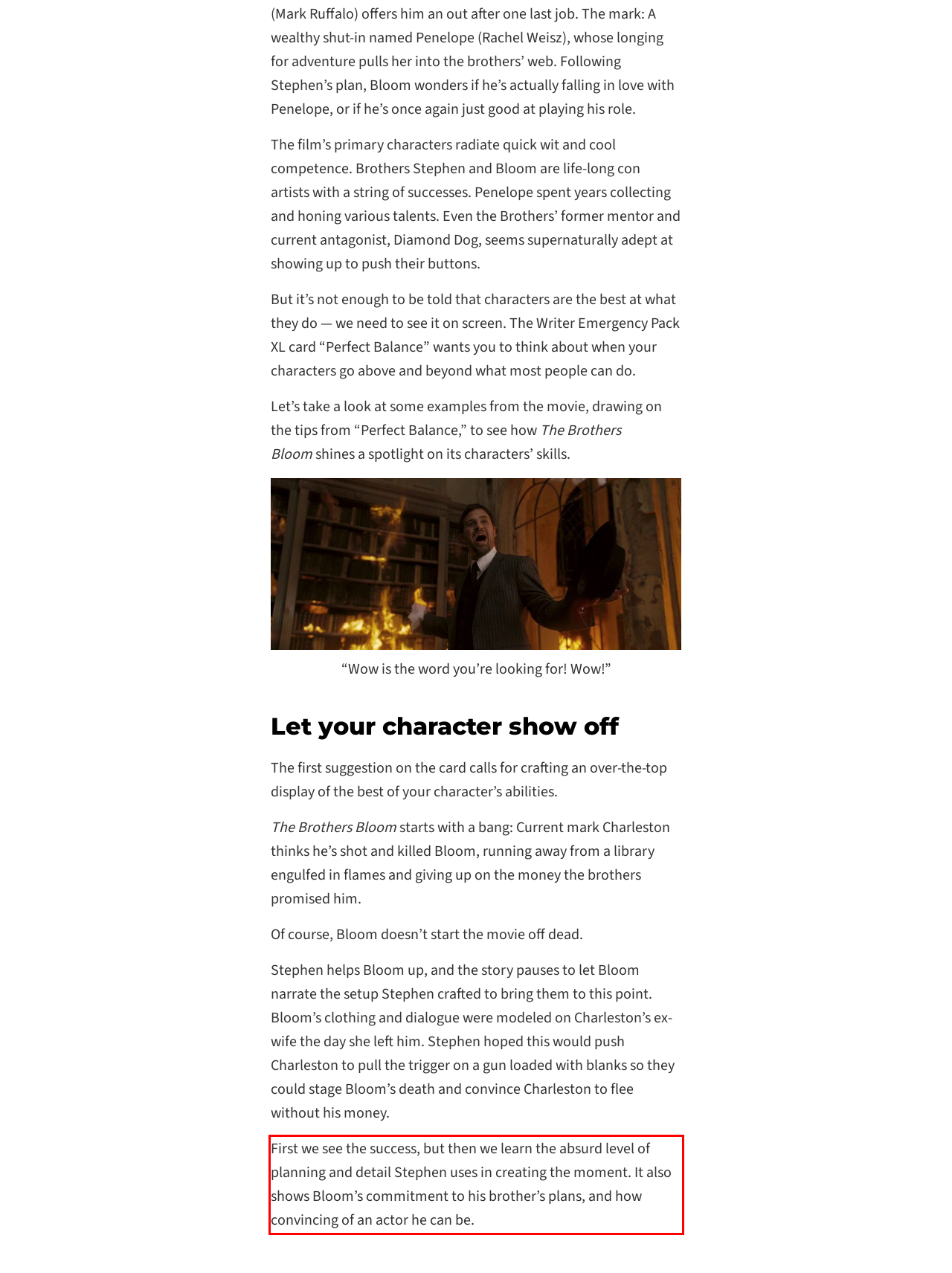Given a webpage screenshot, identify the text inside the red bounding box using OCR and extract it.

First we see the success, but then we learn the absurd level of planning and detail Stephen uses in creating the moment. It also shows Bloom’s commitment to his brother’s plans, and how convincing of an actor he can be.